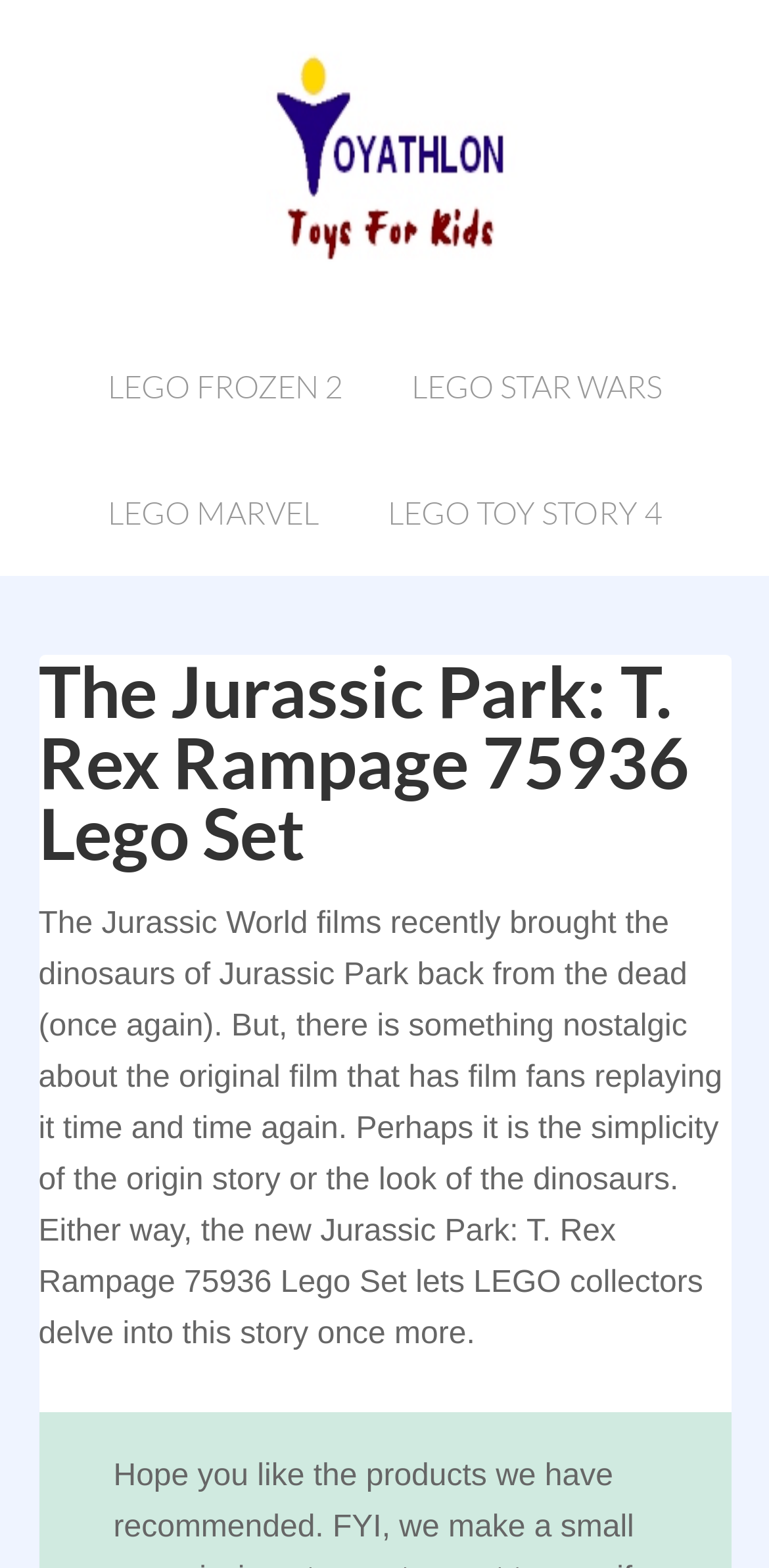Bounding box coordinates should be provided in the format (top-left x, top-left y, bottom-right x, bottom-right y) with all values between 0 and 1. Identify the bounding box for this UI element: LEGO Marvel

[0.099, 0.287, 0.455, 0.367]